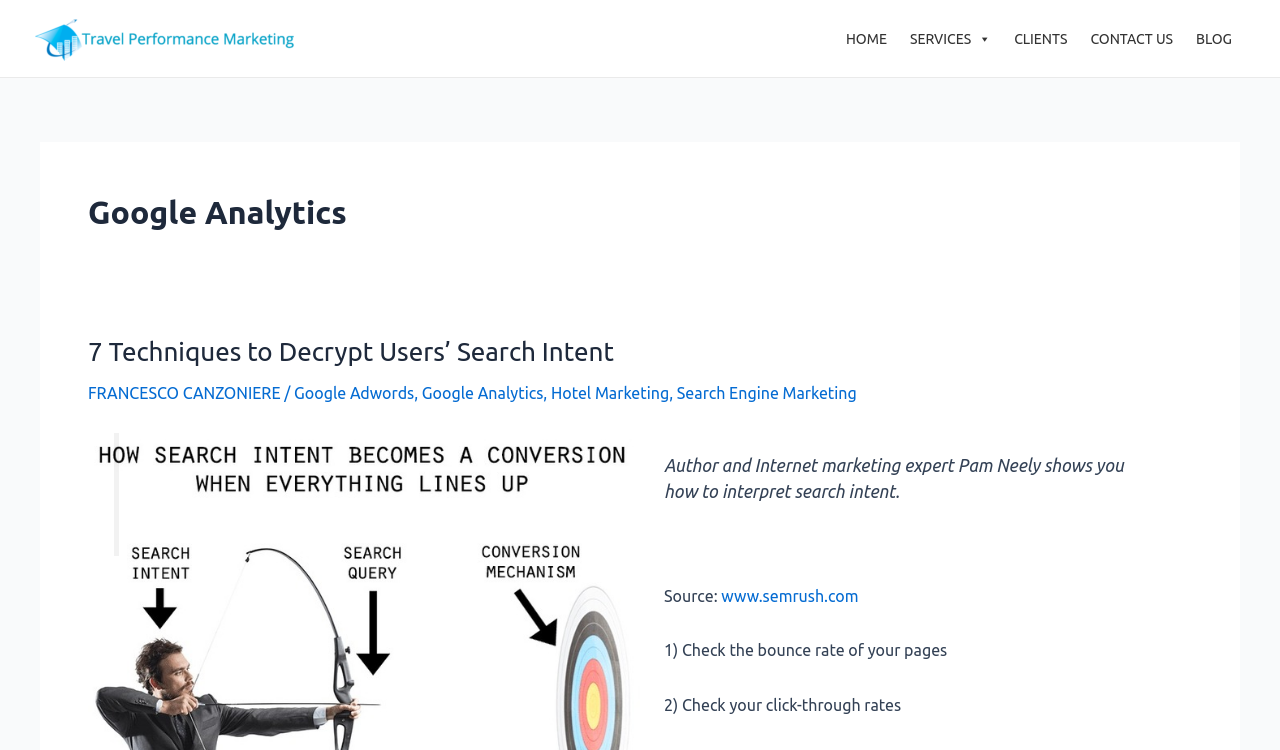Determine the bounding box coordinates of the section I need to click to execute the following instruction: "go to home page". Provide the coordinates as four float numbers between 0 and 1, i.e., [left, top, right, bottom].

[0.653, 0.025, 0.701, 0.078]